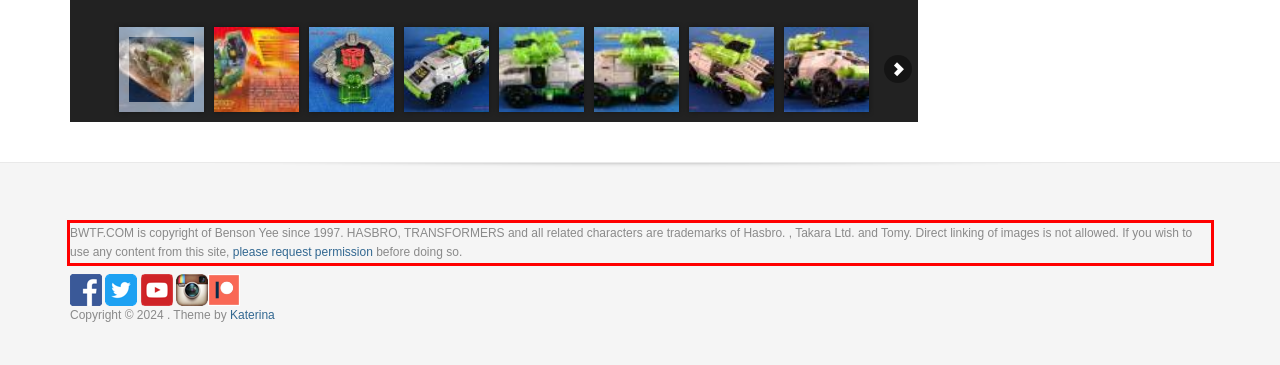Inspect the webpage screenshot that has a red bounding box and use OCR technology to read and display the text inside the red bounding box.

BWTF.COM is copyright of Benson Yee since 1997. HASBRO, TRANSFORMERS and all related characters are trademarks of Hasbro. , Takara Ltd. and Tomy. Direct linking of images is not allowed. If you wish to use any content from this site, please request permission before doing so.